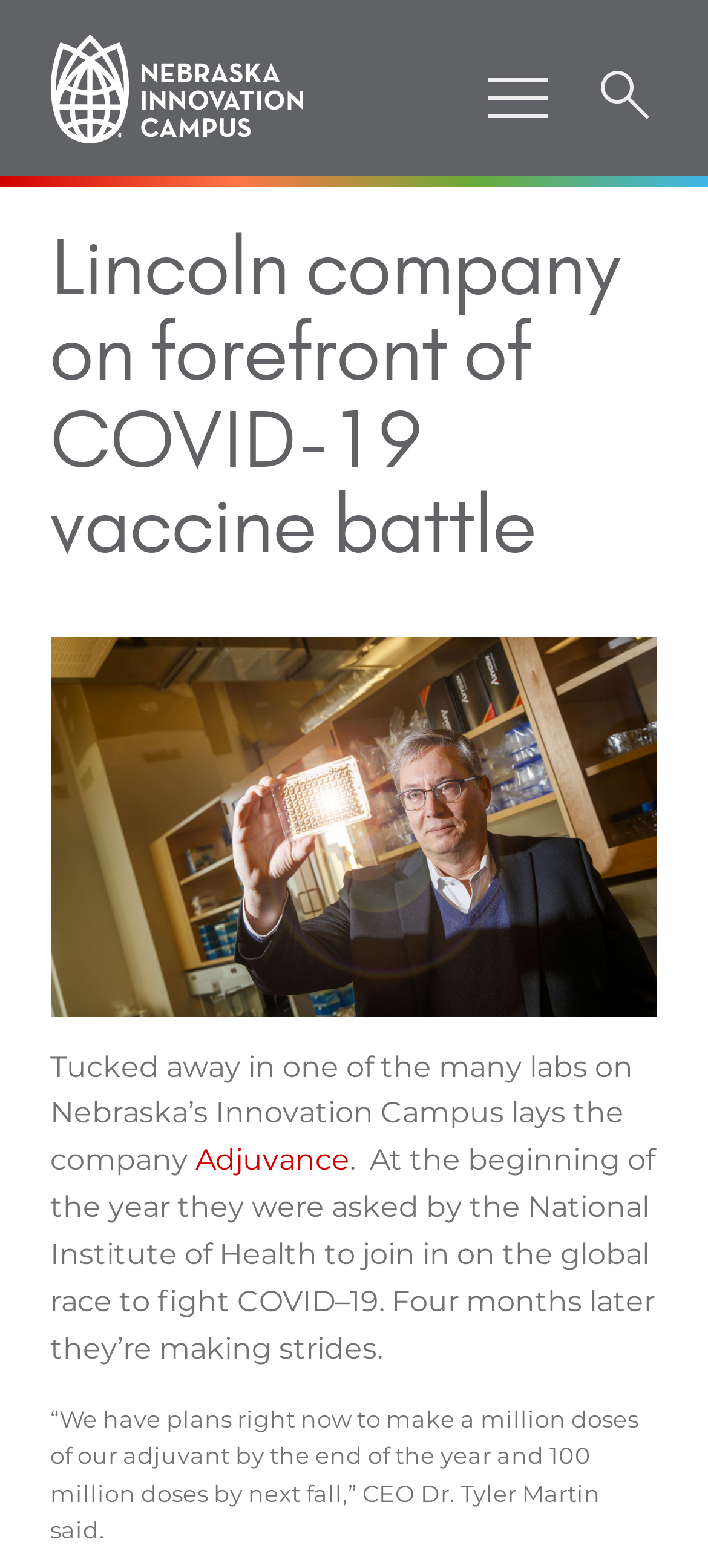What is the goal of Adjuvance by next fall?
Respond to the question with a well-detailed and thorough answer.

According to the quote '“We have plans right now to make a million doses of our adjuvant by the end of the year and 100 million doses by next fall,” CEO Dr. Tyler Martin said.', Adjuvance aims to produce 100 million doses of their adjuvant by next fall.